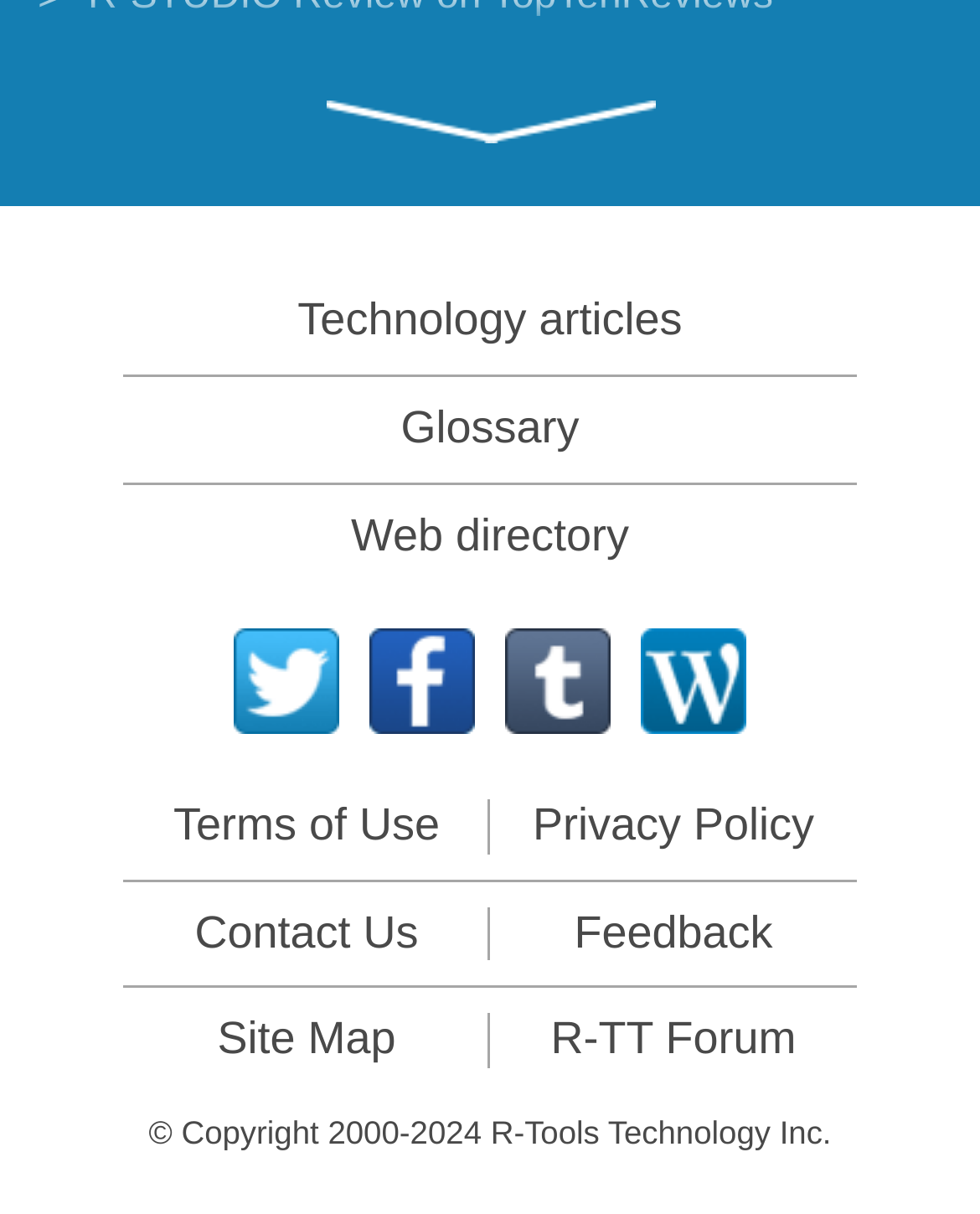Locate and provide the bounding box coordinates for the HTML element that matches this description: "RAID Recovery Presentation".

[0.09, 0.484, 0.614, 0.519]